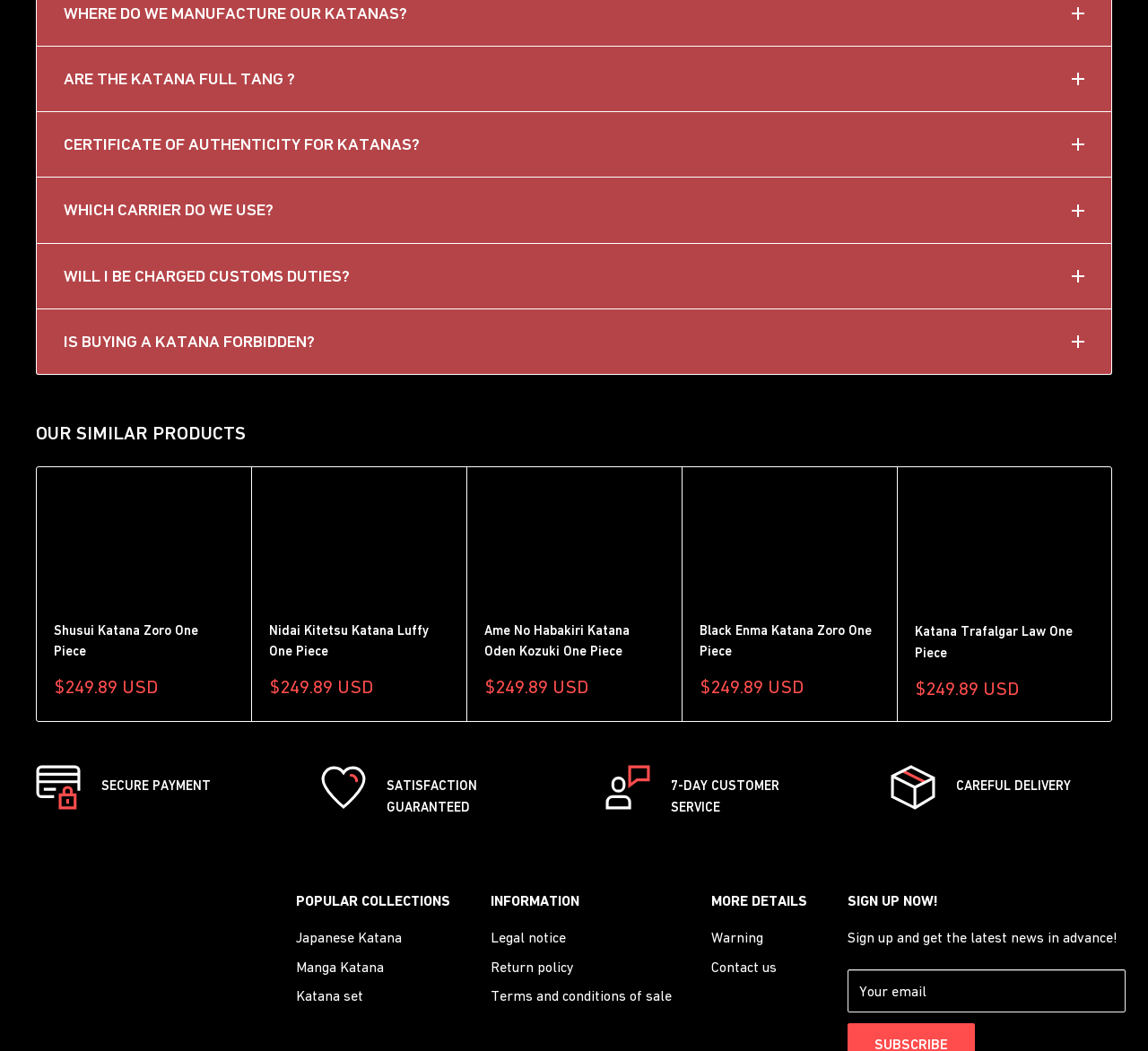From the screenshot, find the bounding box of the UI element matching this description: "Warning". Supply the bounding box coordinates in the form [left, top, right, bottom], each a float between 0 and 1.

[0.62, 0.878, 0.707, 0.906]